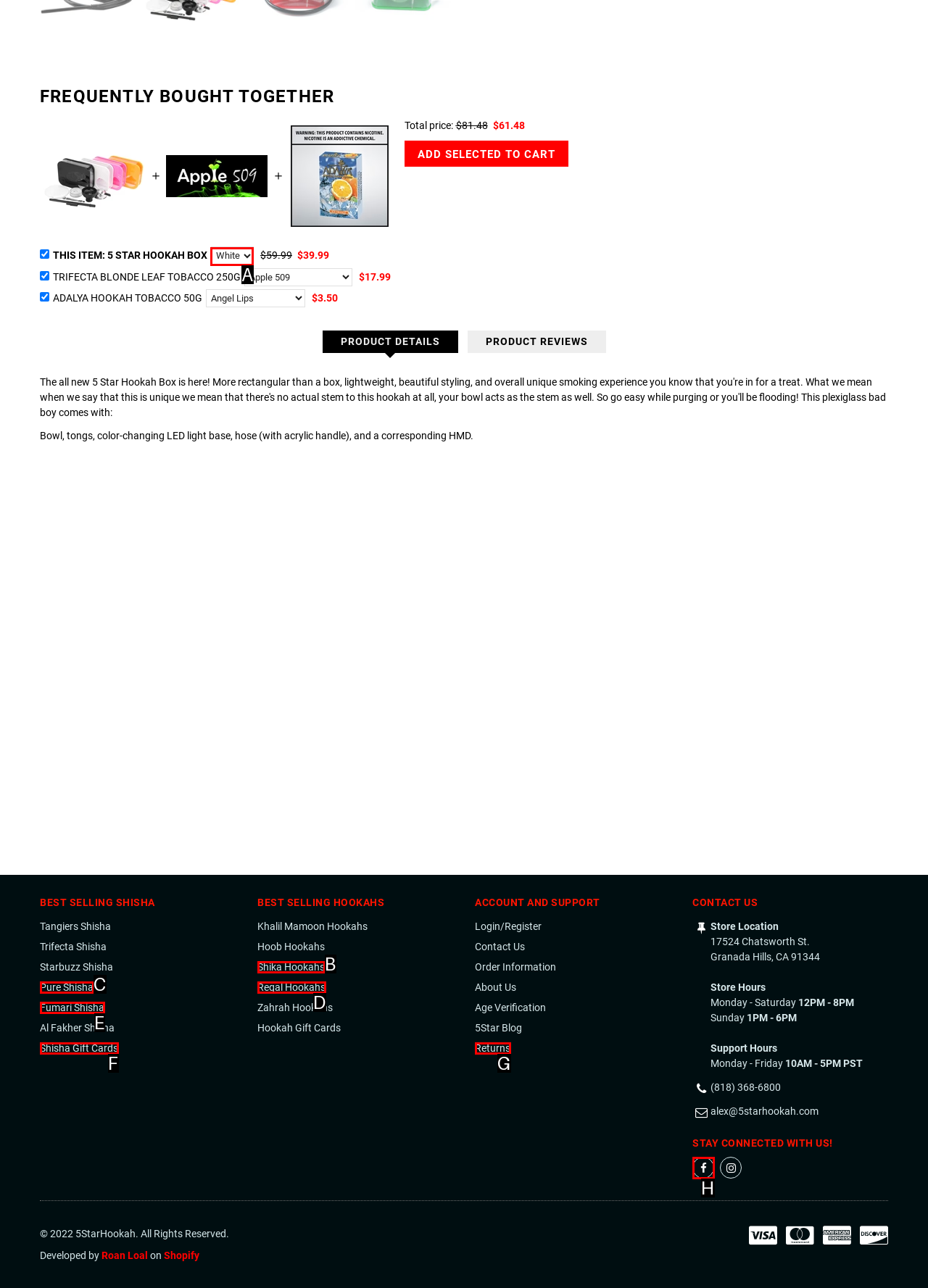Identify the appropriate choice to fulfill this task: Select the variant of 5 Star Hookah Box
Respond with the letter corresponding to the correct option.

A